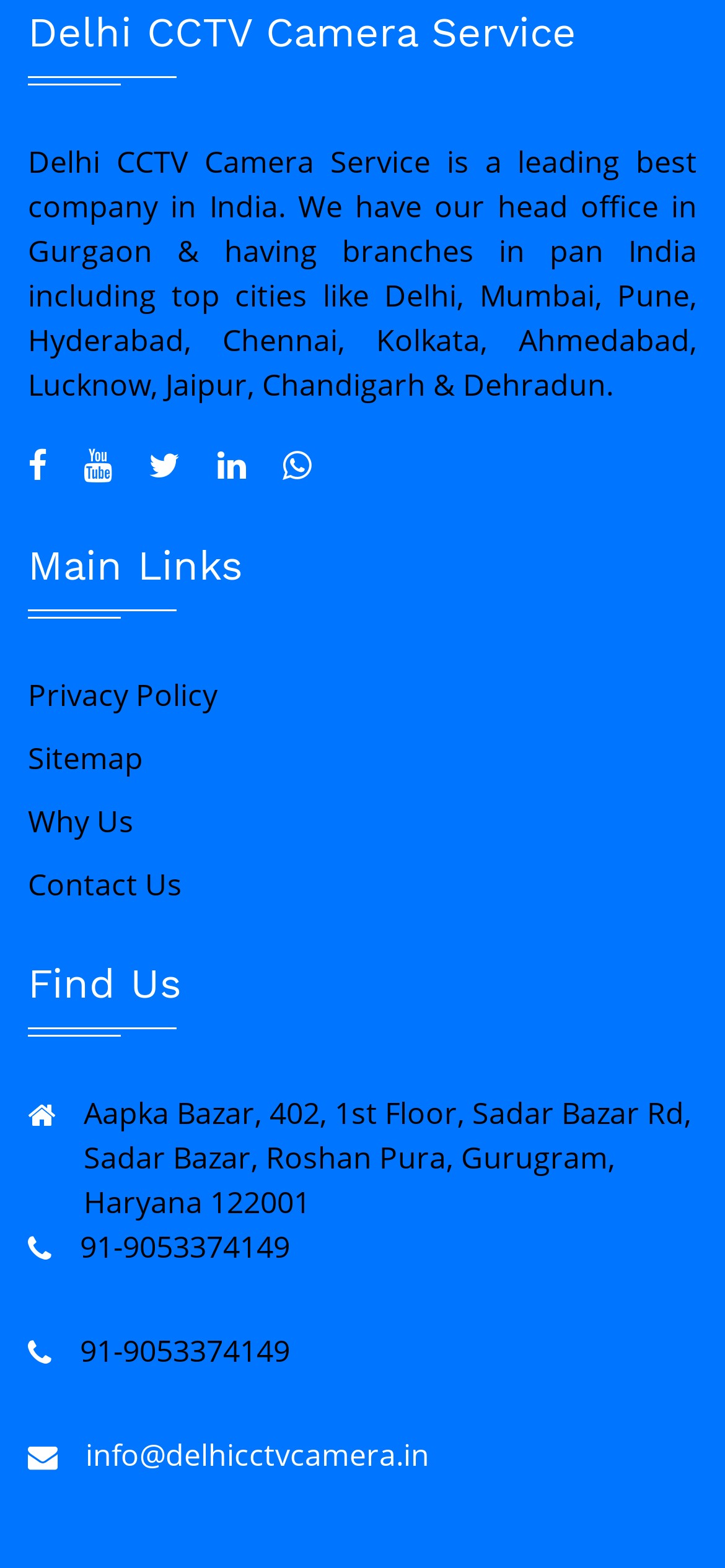Reply to the question below using a single word or brief phrase:
Are all links on the same horizontal level?

Yes